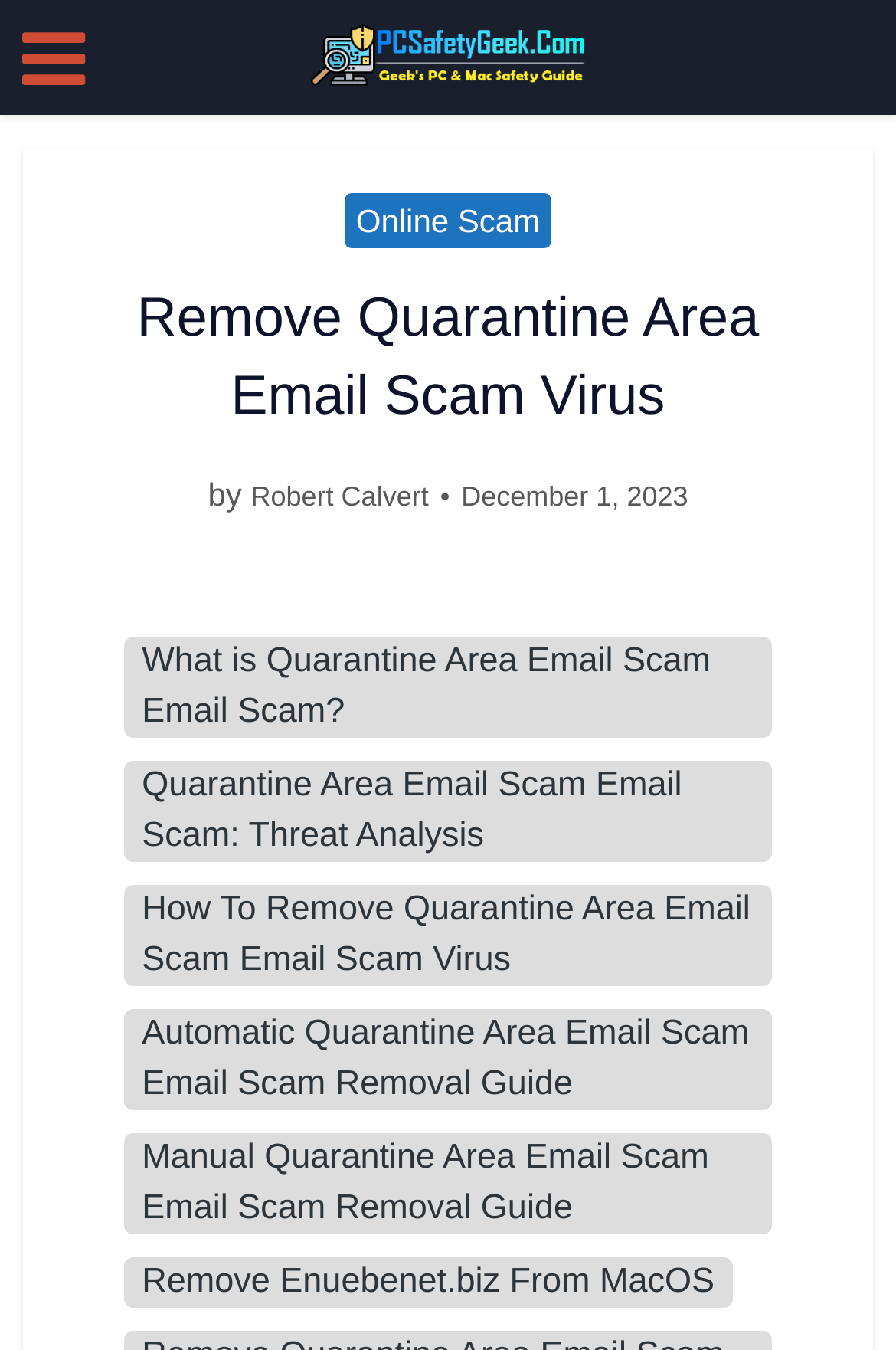Select the bounding box coordinates of the element I need to click to carry out the following instruction: "Read the article about Quarantine Area Email Scam Email Scam".

[0.158, 0.475, 0.793, 0.542]